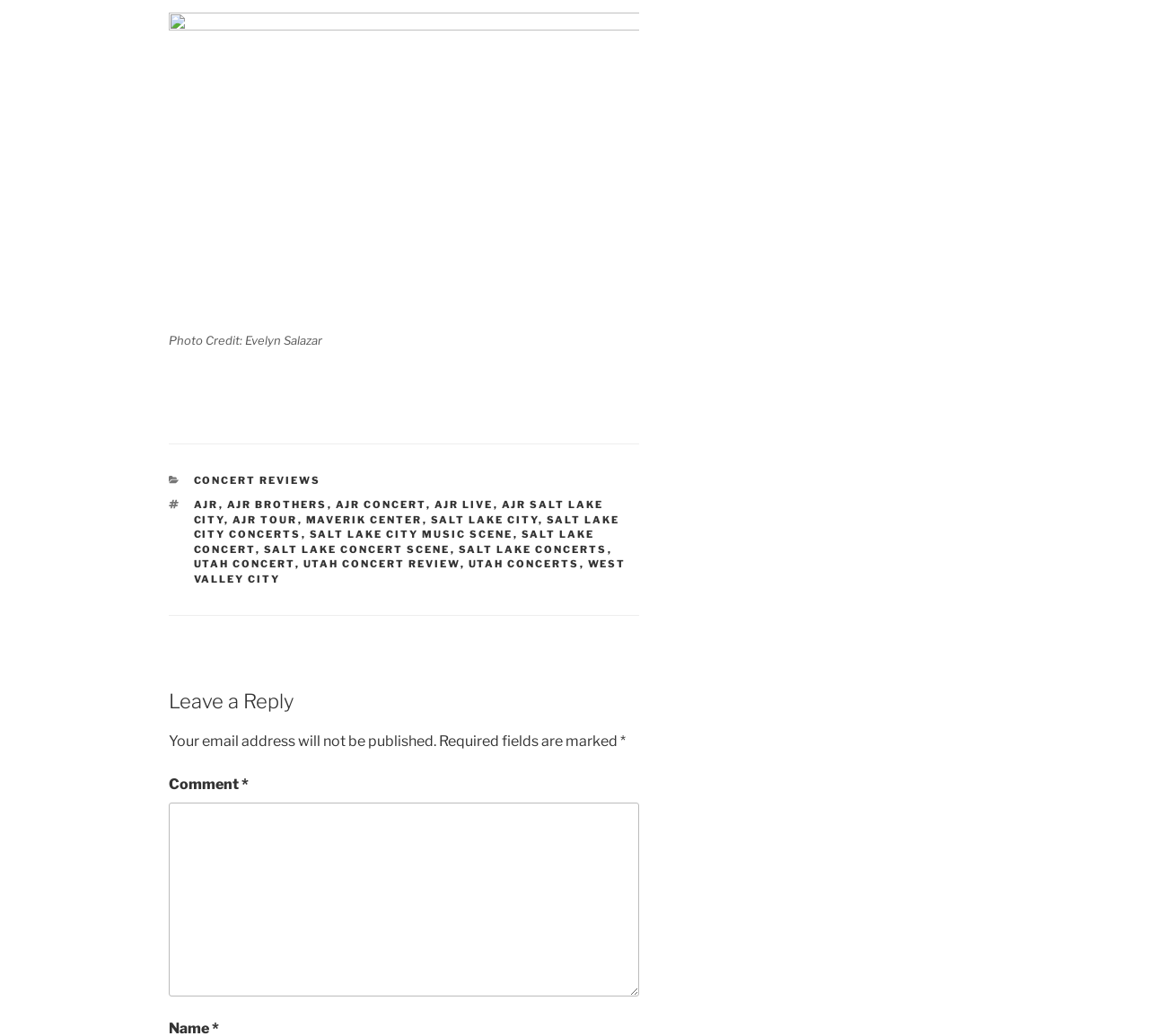Respond to the following query with just one word or a short phrase: 
What is the region below the figure element?

Footer